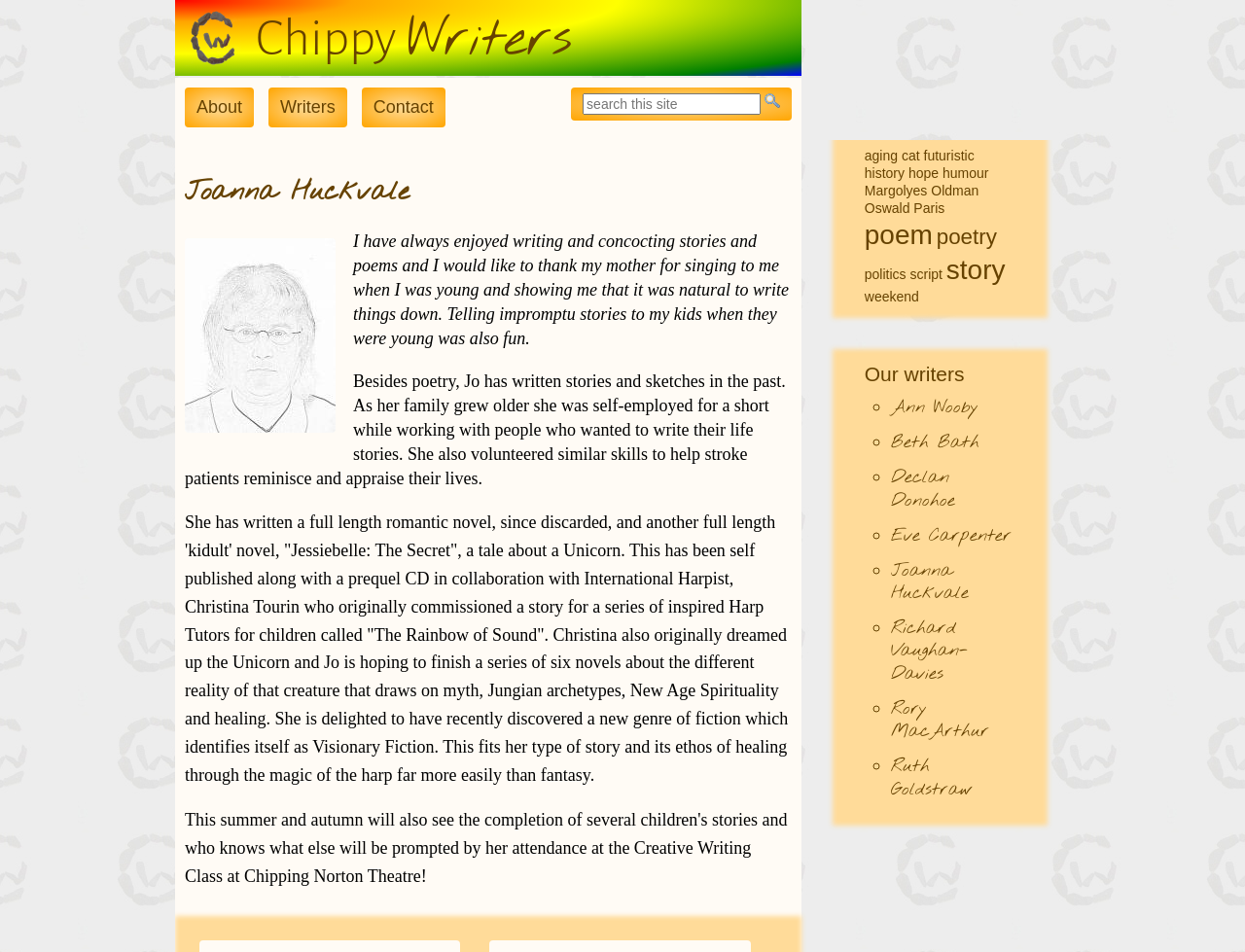What is the name of the Unicorn story written by Jo?
Answer with a single word or phrase, using the screenshot for reference.

Jessiebelle: The Secret